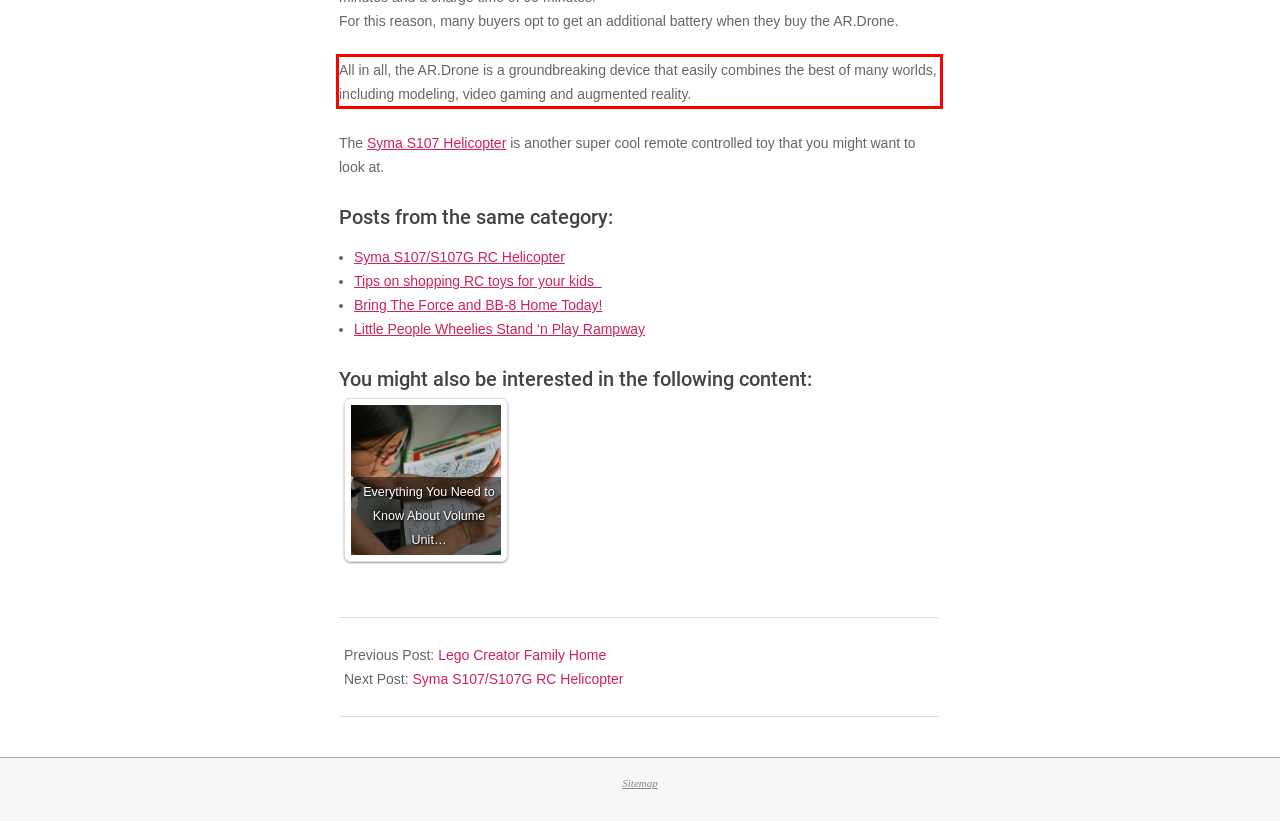From the given screenshot of a webpage, identify the red bounding box and extract the text content within it.

All in all, the AR.Drone is a groundbreaking device that easily combines the best of many worlds, including modeling, video gaming and augmented reality.